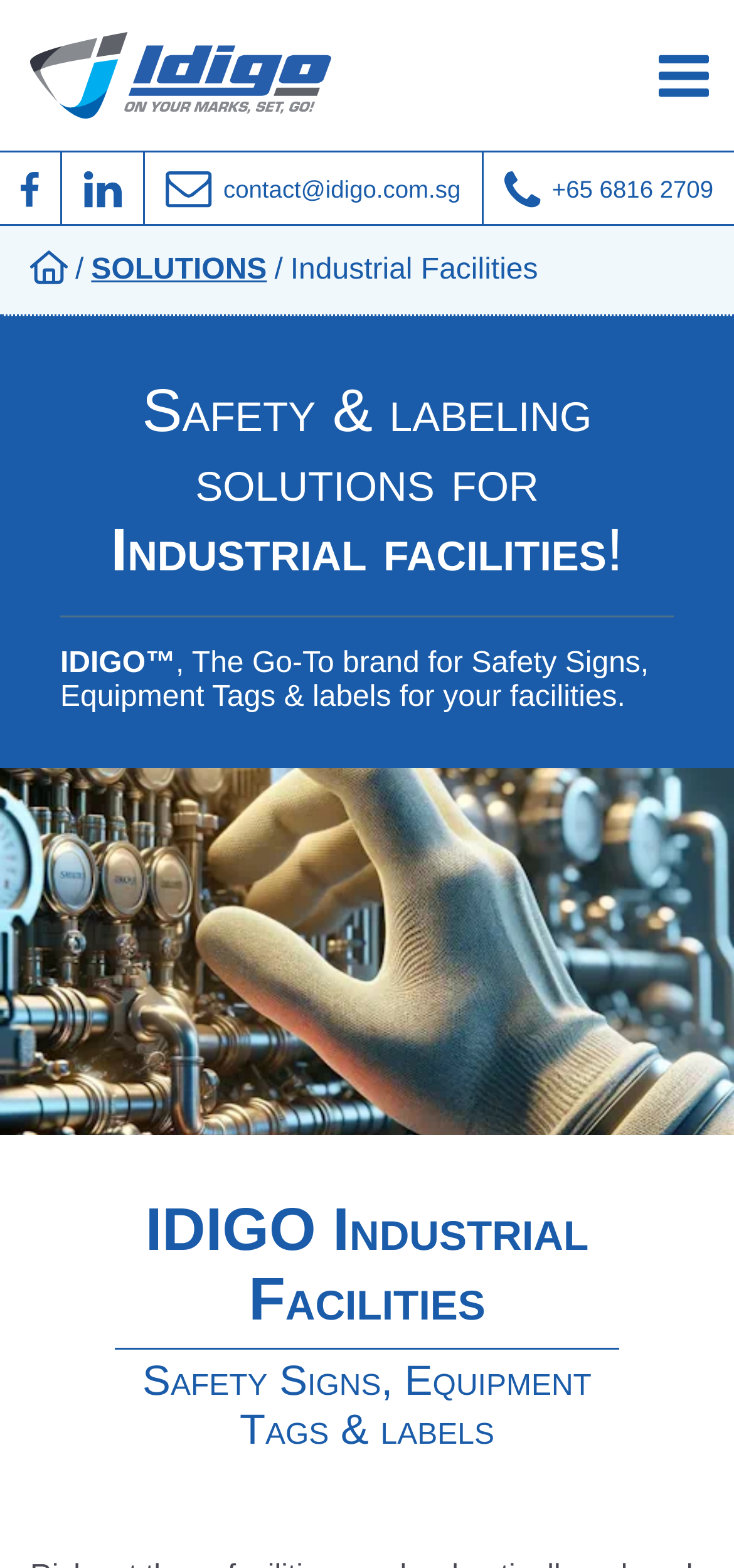Find the bounding box of the UI element described as follows: "Home".

[0.041, 0.159, 0.092, 0.186]